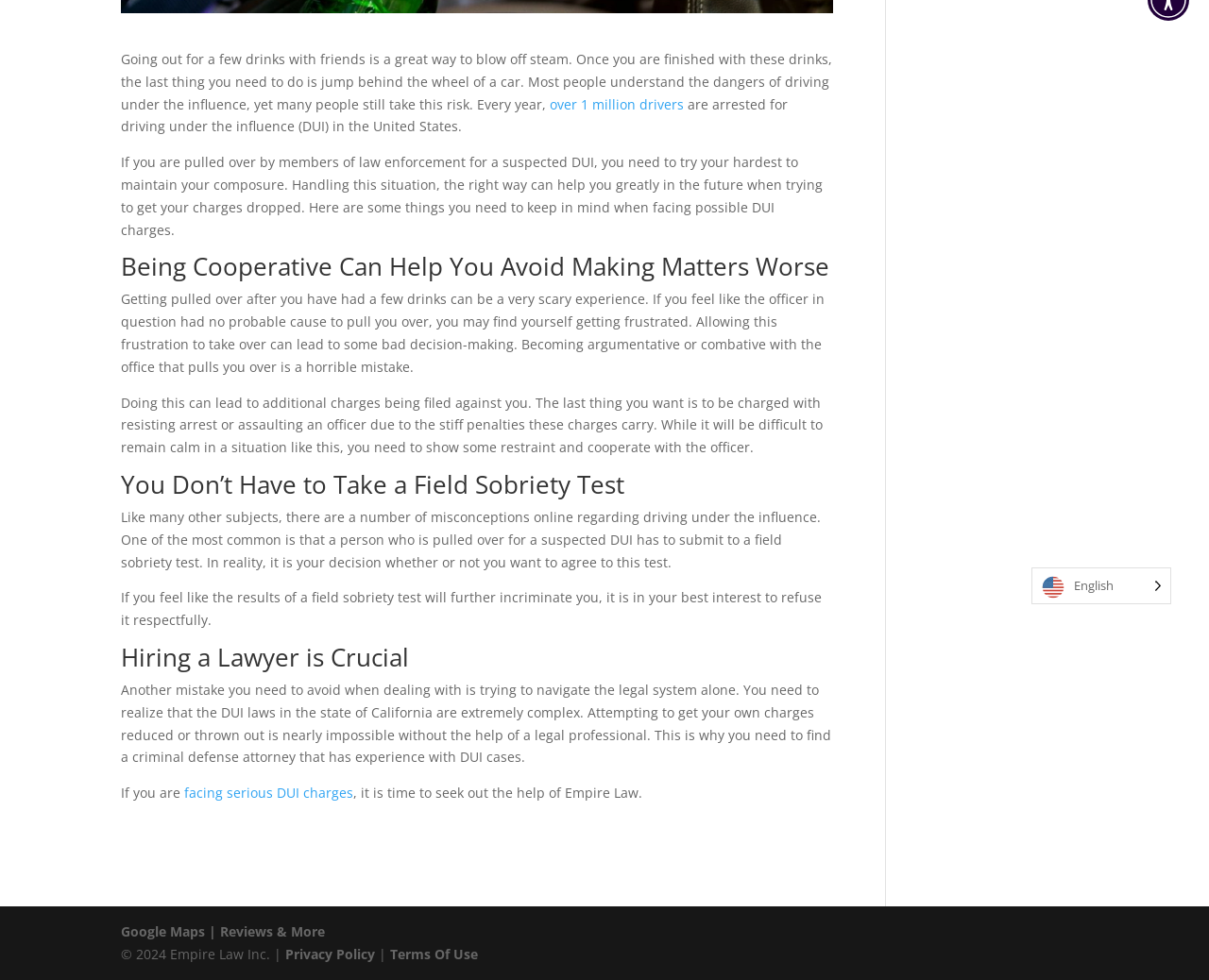From the webpage screenshot, identify the region described by Terms Of Use. Provide the bounding box coordinates as (top-left x, top-left y, bottom-right x, bottom-right y), with each value being a floating point number between 0 and 1.

[0.323, 0.964, 0.395, 0.982]